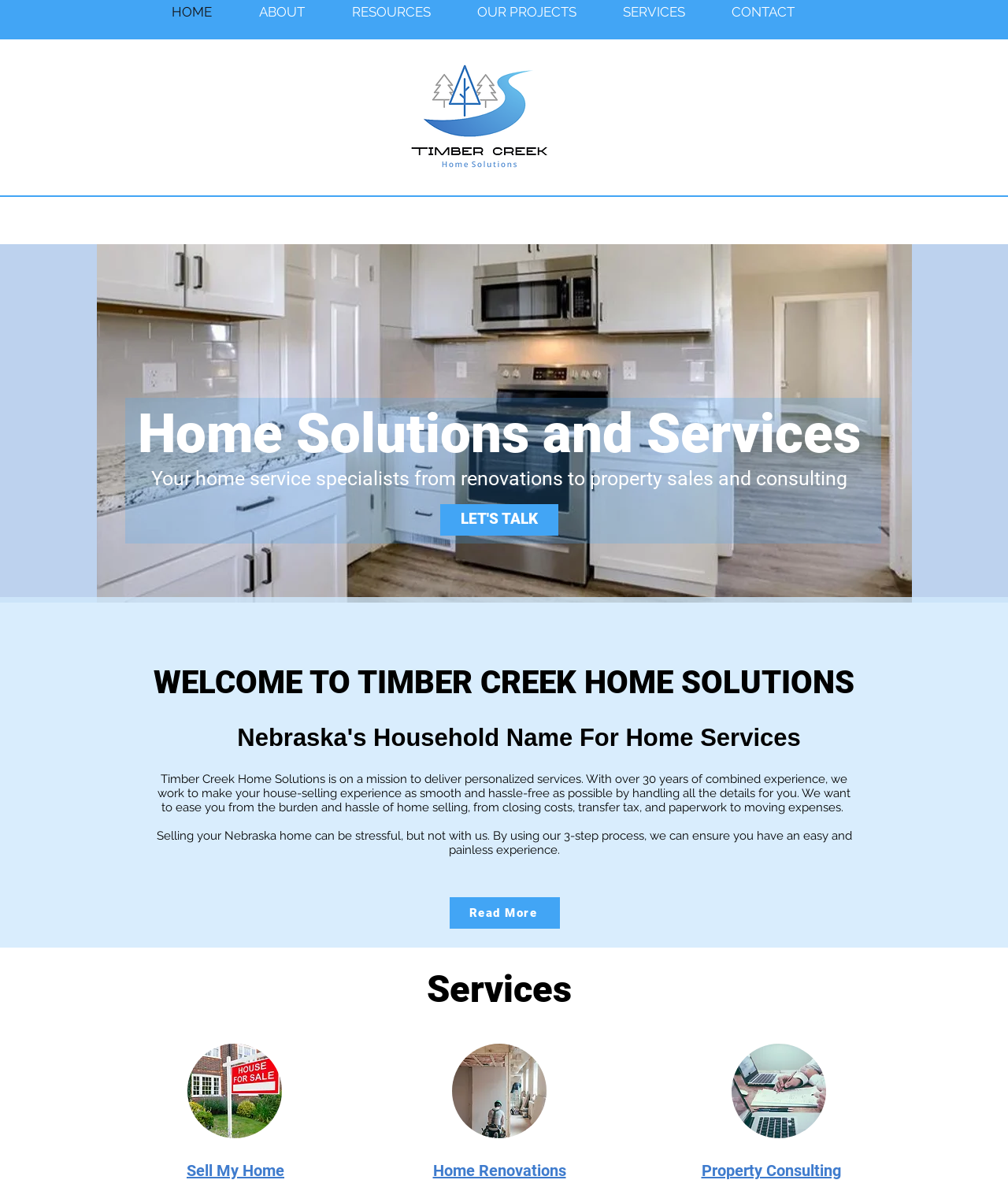Please give a short response to the question using one word or a phrase:
What is the purpose of the 3-step process mentioned on the webpage?

Easy and painless experience